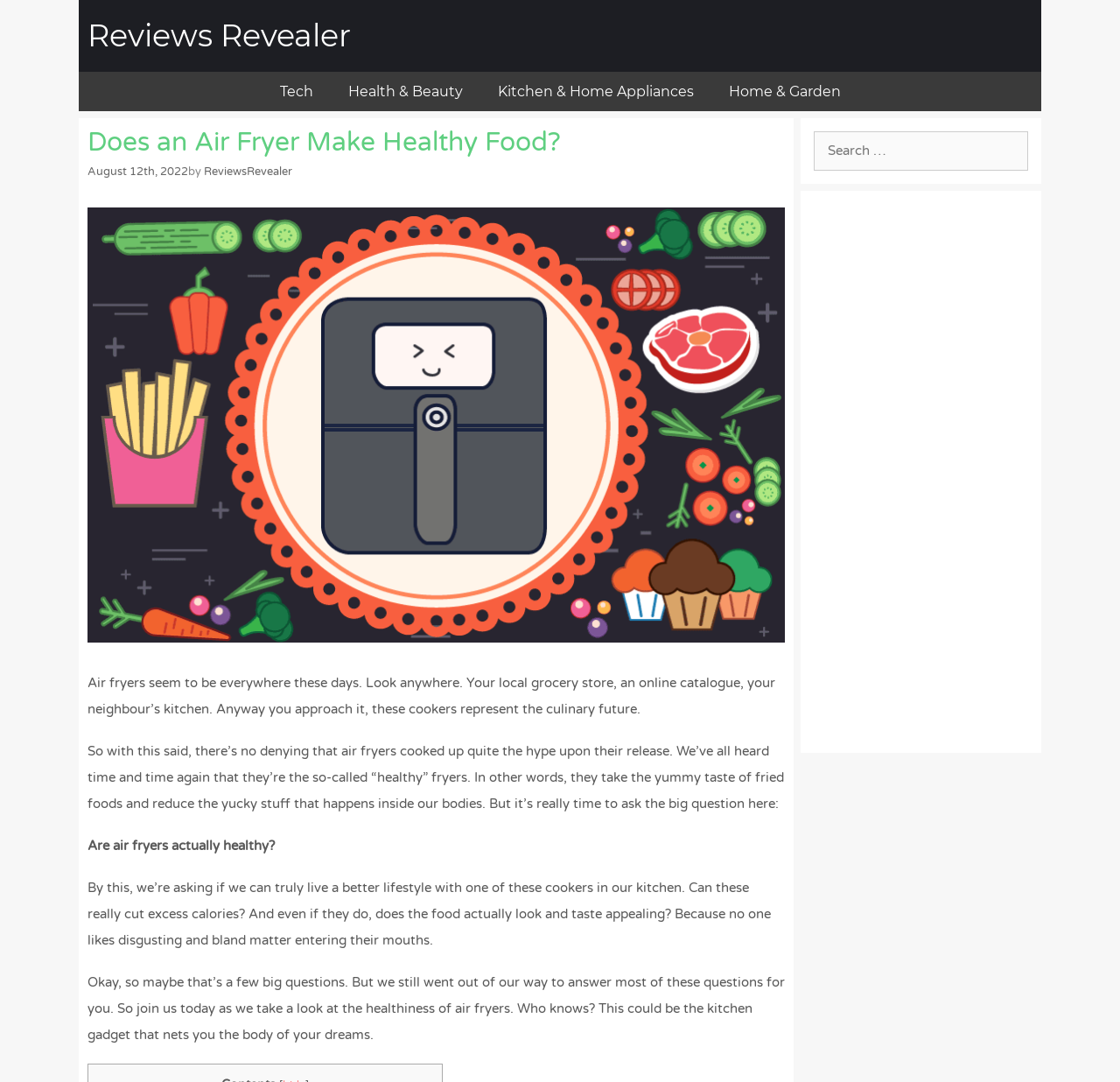Can you determine the main header of this webpage?

Does an Air Fryer Make Healthy Food?